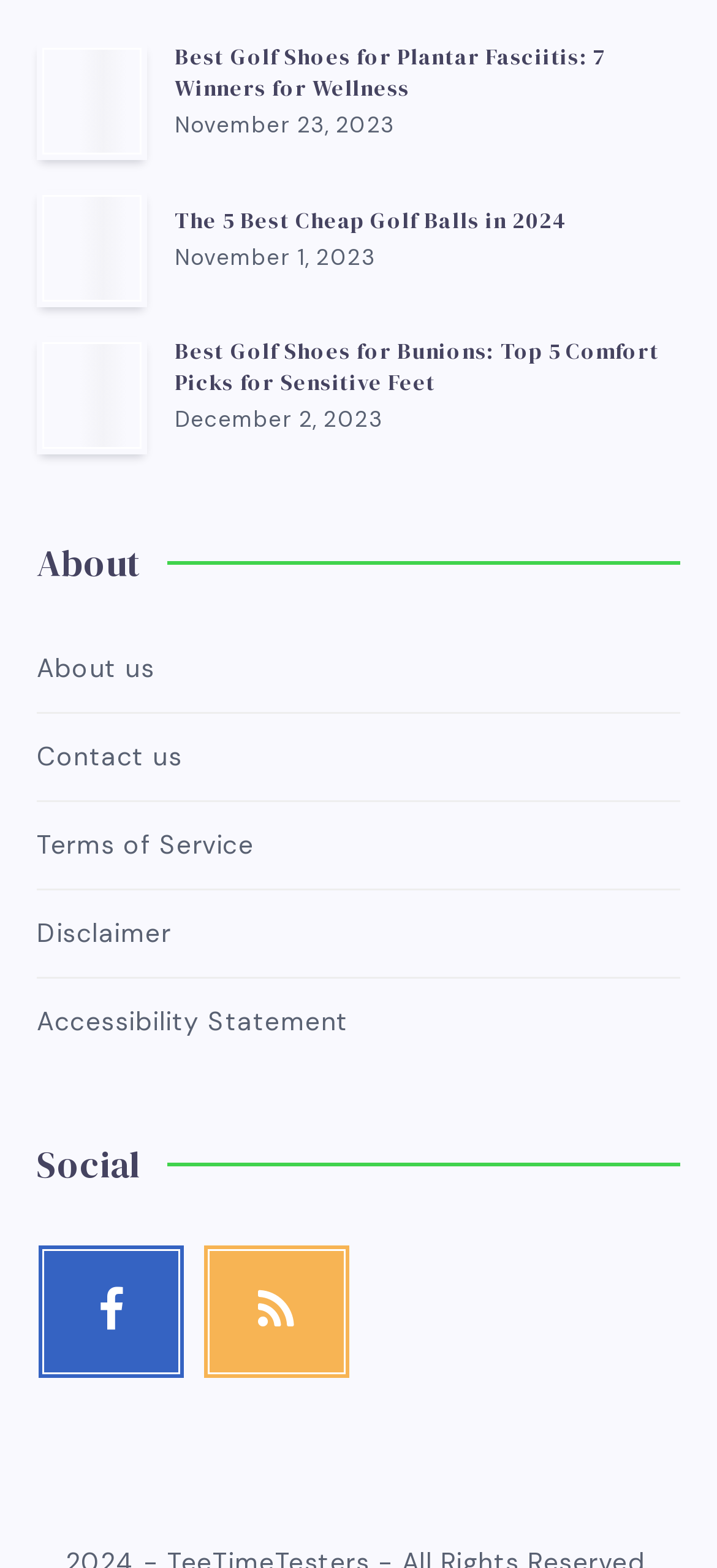Extract the bounding box of the UI element described as: "Accessibility Statement".

[0.051, 0.637, 0.486, 0.667]